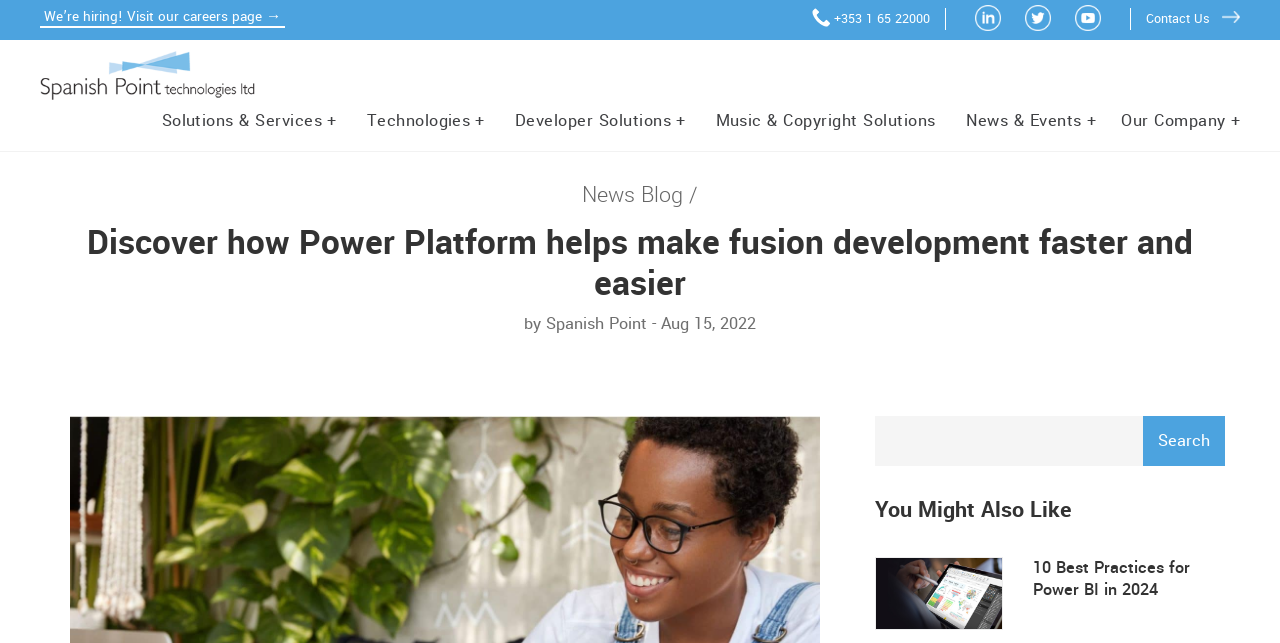Provide a brief response to the question using a single word or phrase: 
What is the company name?

Spanish Point Technologies